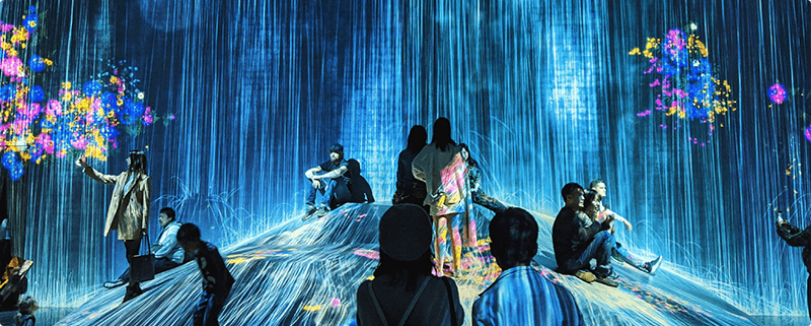Refer to the image and provide a thorough answer to this question:
What is the intersection highlighted in the dynamic space?

The dynamic space highlights the intersection of digital innovation and artistic expression, making it a captivating experience for all who visit, as stated in the caption.